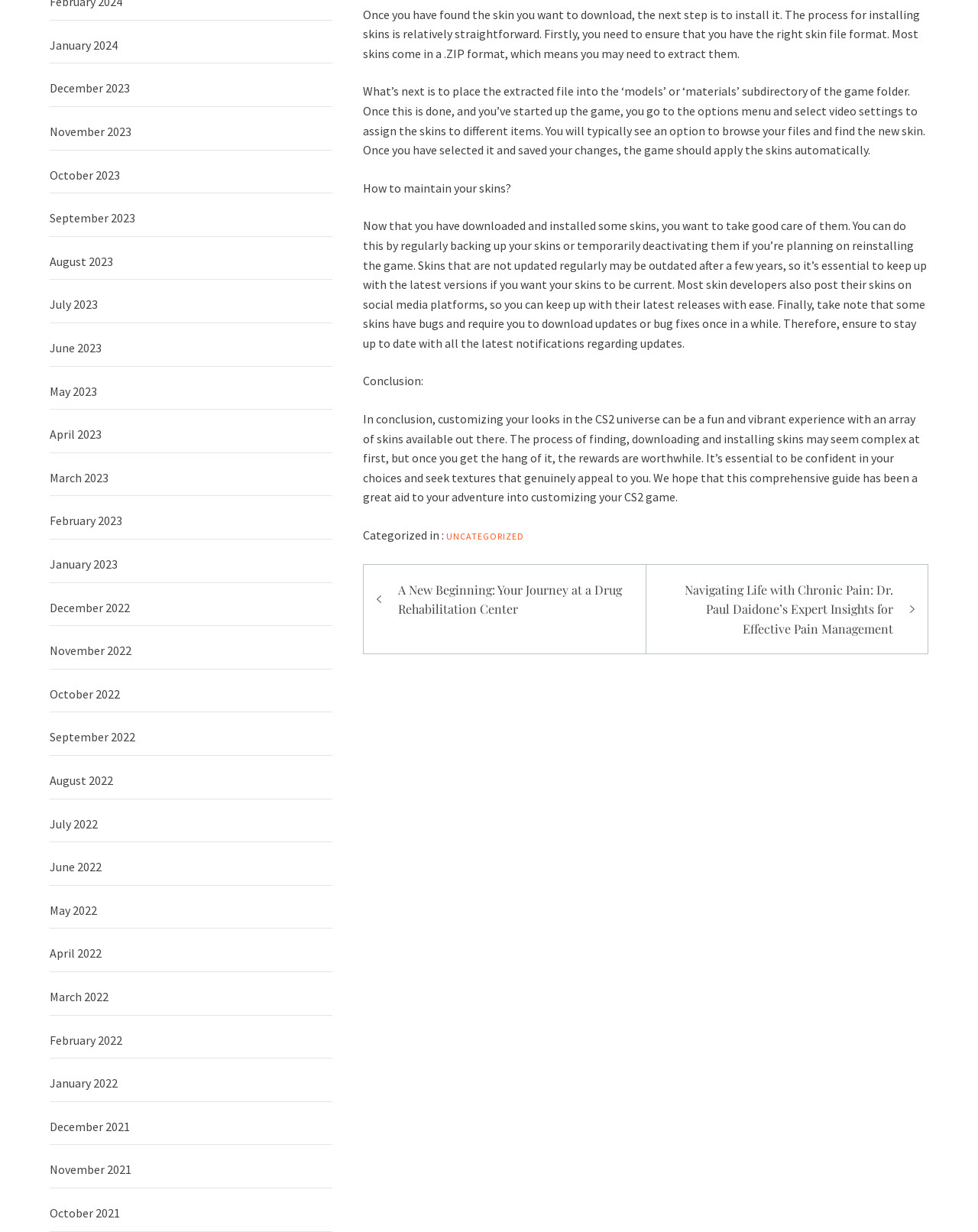Please find the bounding box for the following UI element description. Provide the coordinates in (top-left x, top-left y, bottom-right x, bottom-right y) format, with values between 0 and 1: Uncategorized

[0.456, 0.431, 0.536, 0.44]